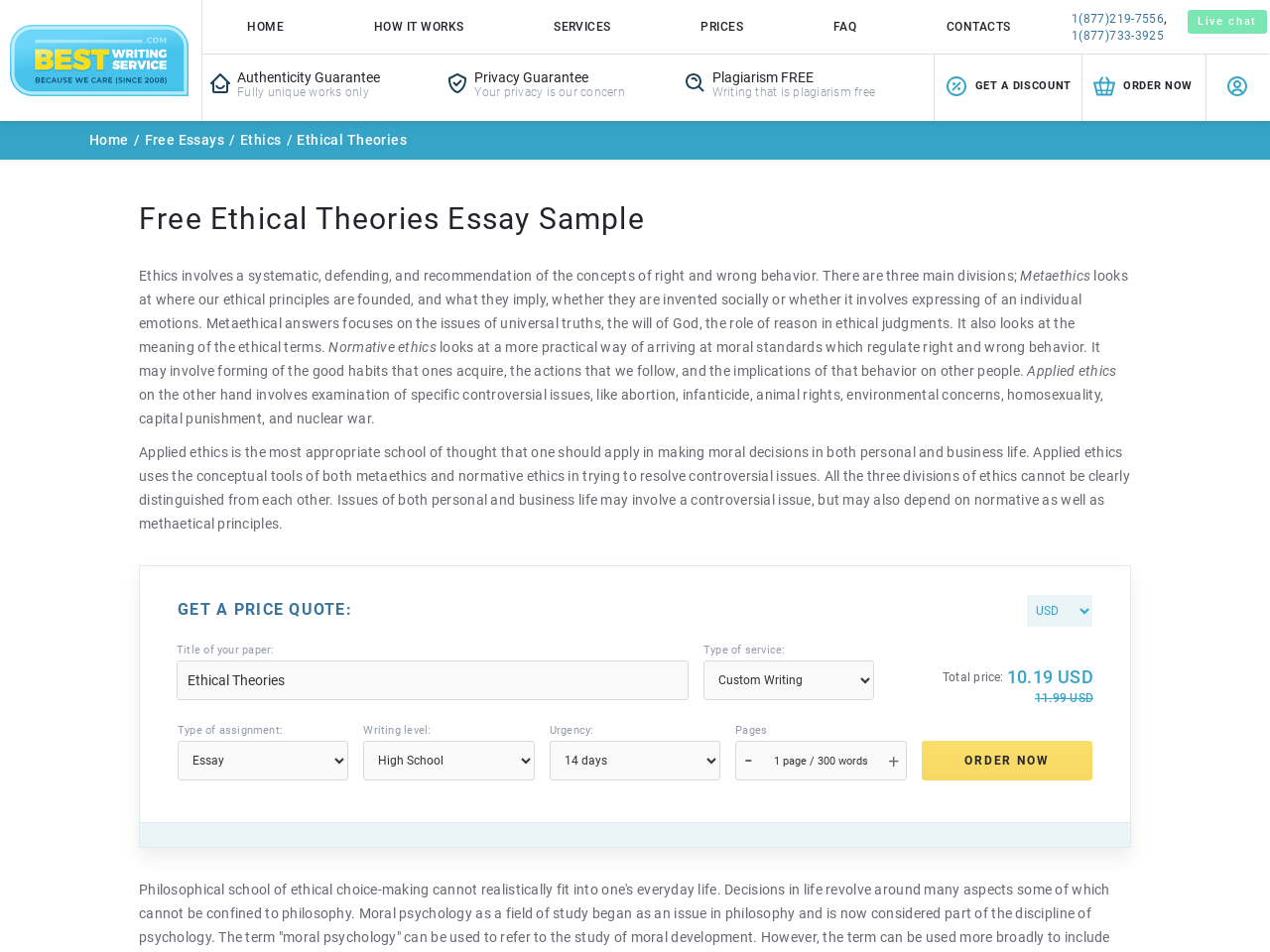Find the bounding box of the element with the following description: "Contacts". The coordinates must be four float numbers between 0 and 1, formatted as [left, top, right, bottom].

[0.741, 0.011, 0.8, 0.045]